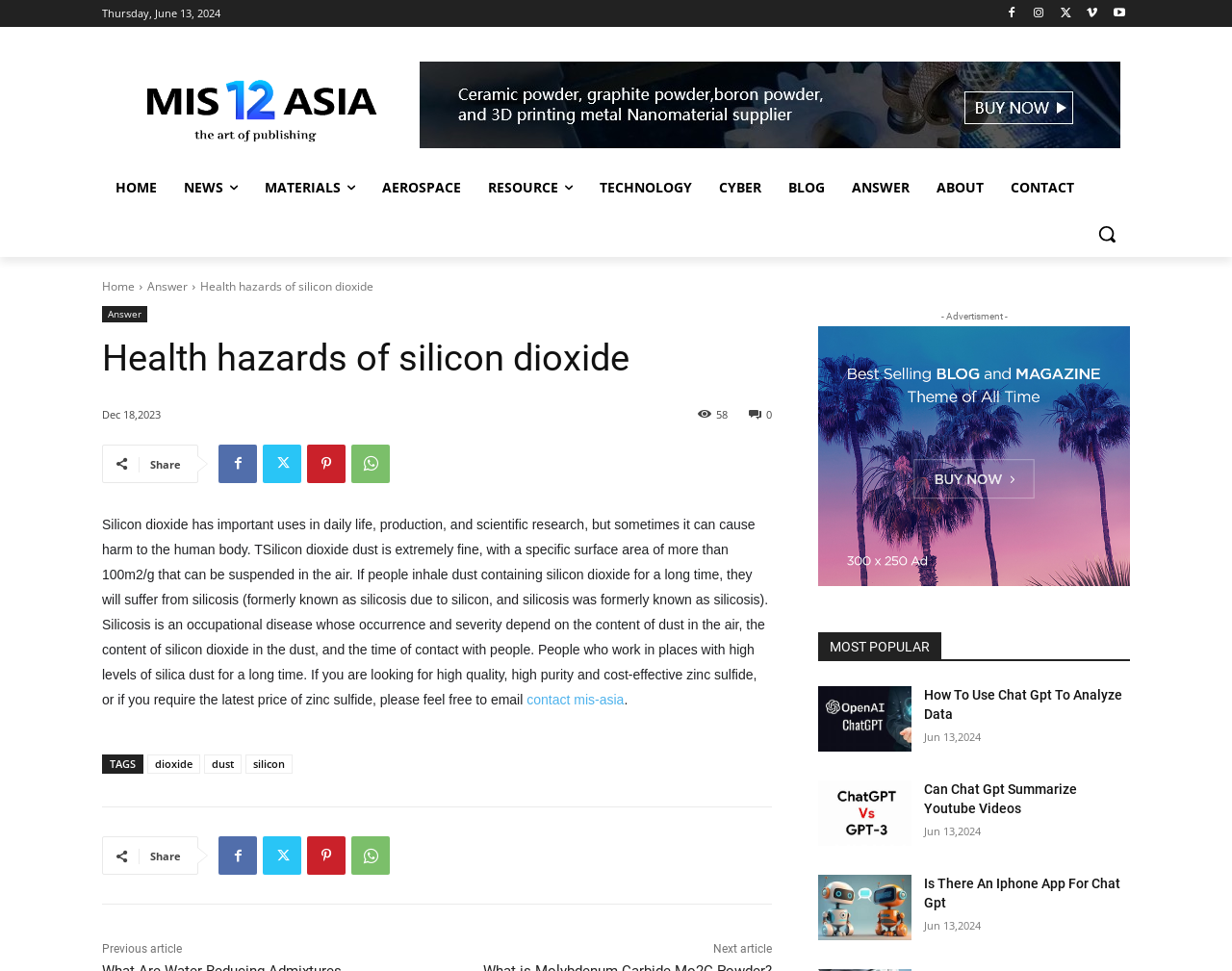What is the surface area of silicon dioxide dust?
Based on the screenshot, answer the question with a single word or phrase.

More than 100m2/g